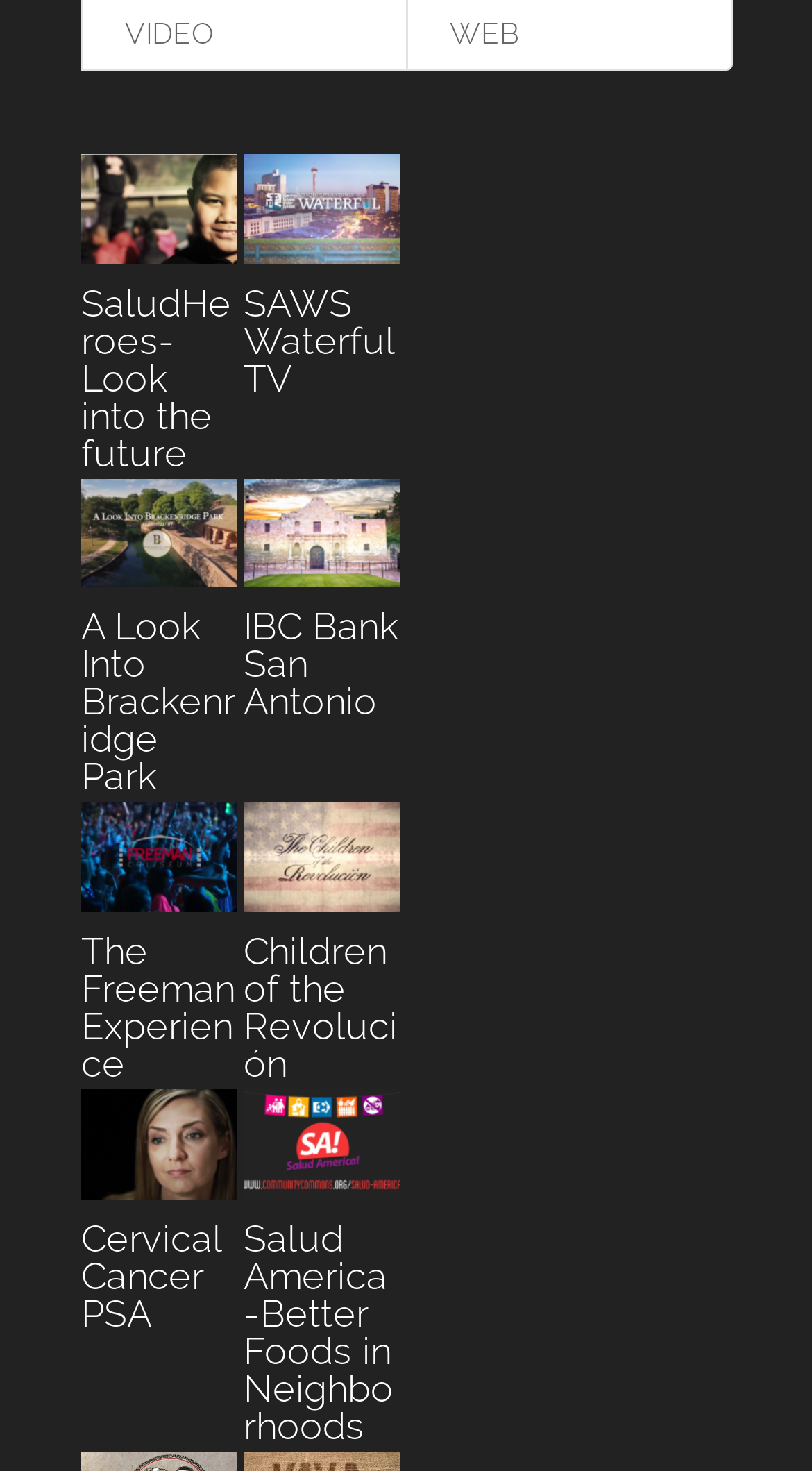Please mark the bounding box coordinates of the area that should be clicked to carry out the instruction: "Learn about IBC Bank San Antonio".

[0.3, 0.325, 0.492, 0.4]